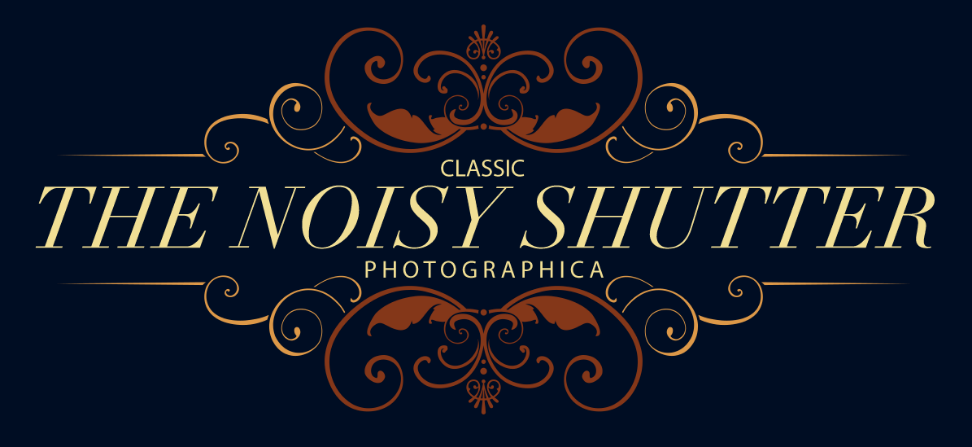What is the theme of the photography platform? Observe the screenshot and provide a one-word or short phrase answer.

Classic and contemporary